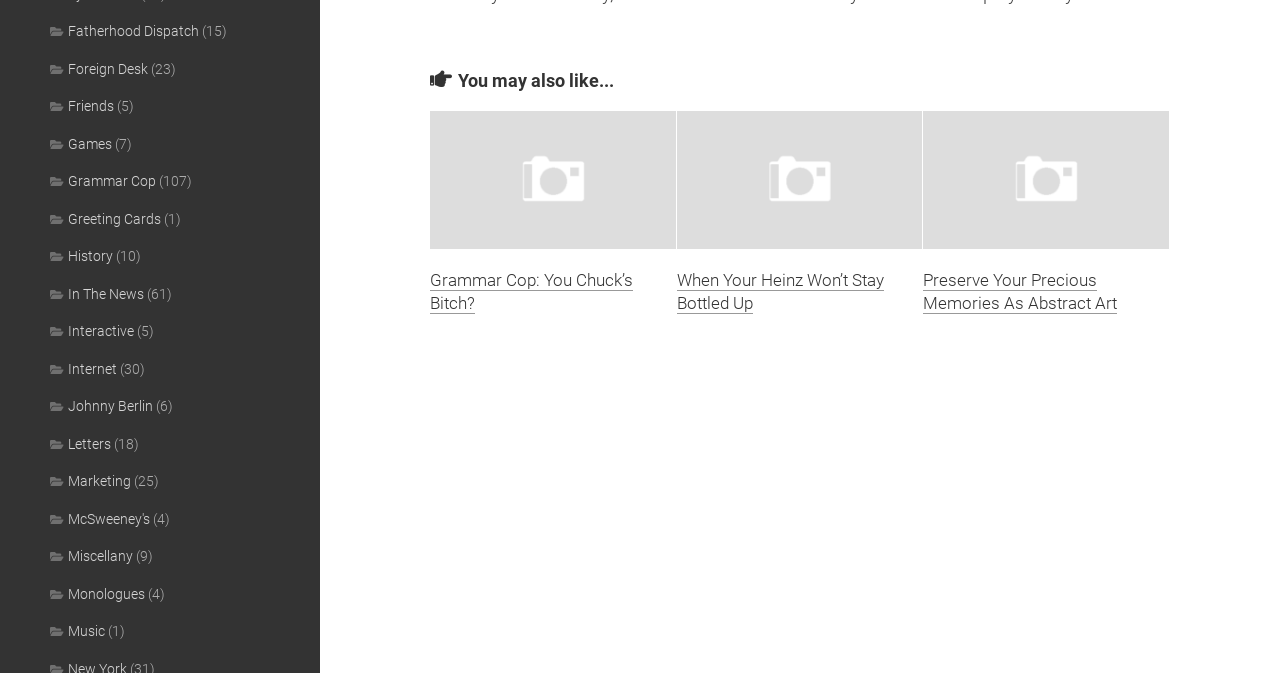Use one word or a short phrase to answer the question provided: 
How many categories are listed on the left side of the webpage?

20